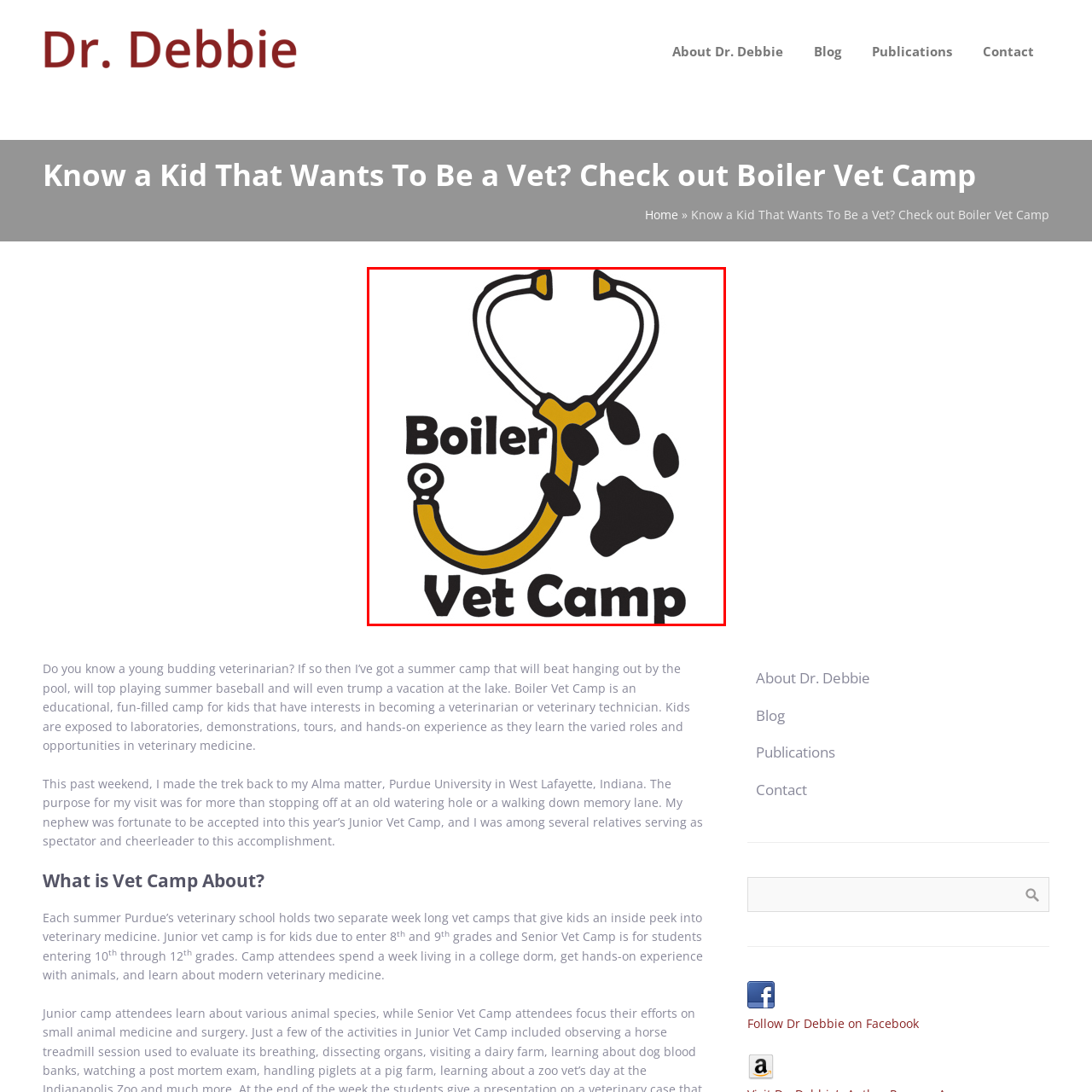Generate an in-depth caption for the image segment highlighted with a red box.

The image features a vibrant logo for the "Boiler Vet Camp," an educational summer camp designed for children aspiring to become veterinarians or veterinary technicians. The design prominently includes a stylized stethoscope, emphasizing the medical aspect of veterinary science, intertwined with playful elements such as paw prints, symbolizing the camp's focus on hands-on experiences with animals. This logo encapsulates the spirit of fun and learning that the camp offers, inviting young participants to explore veterinary medicine in an engaging environment. The camp aims to provide insights into the veterinary field, making it a perfect choice for kids interested in animal care.